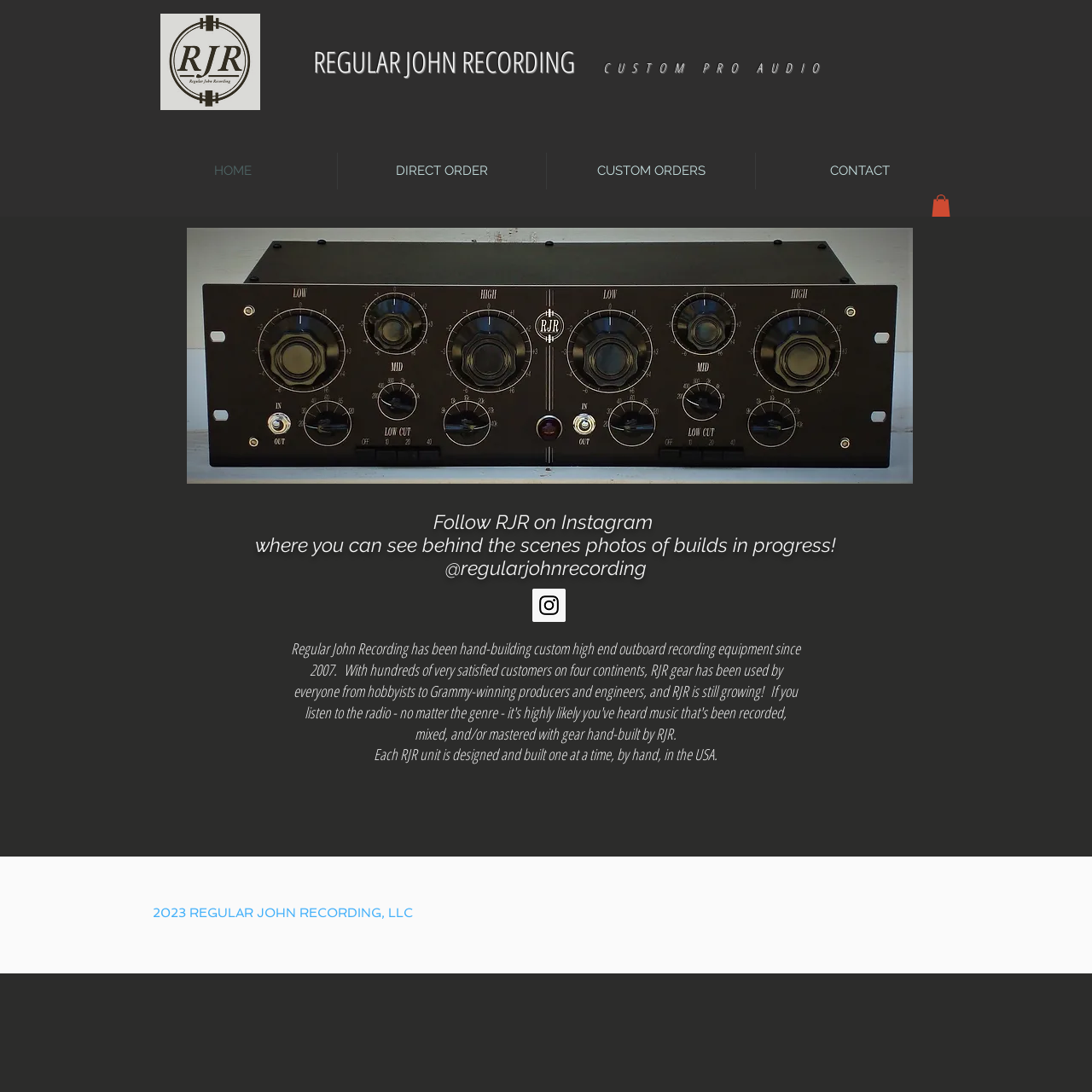Extract the bounding box coordinates for the UI element described by the text: "CONTACT". The coordinates should be in the form of [left, top, right, bottom] with values between 0 and 1.

[0.692, 0.14, 0.883, 0.173]